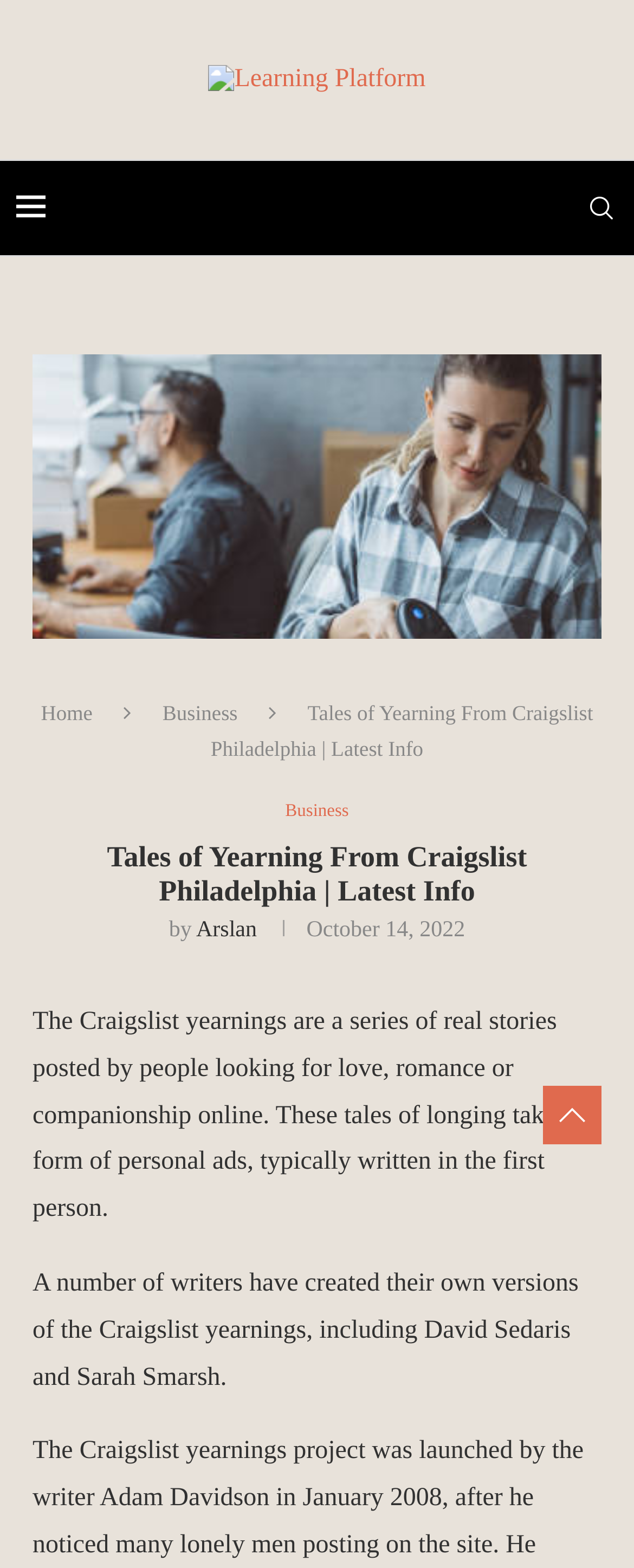Given the element description: "alt="Learning Platform"", predict the bounding box coordinates of this UI element. The coordinates must be four float numbers between 0 and 1, given as [left, top, right, bottom].

[0.244, 0.041, 0.756, 0.06]